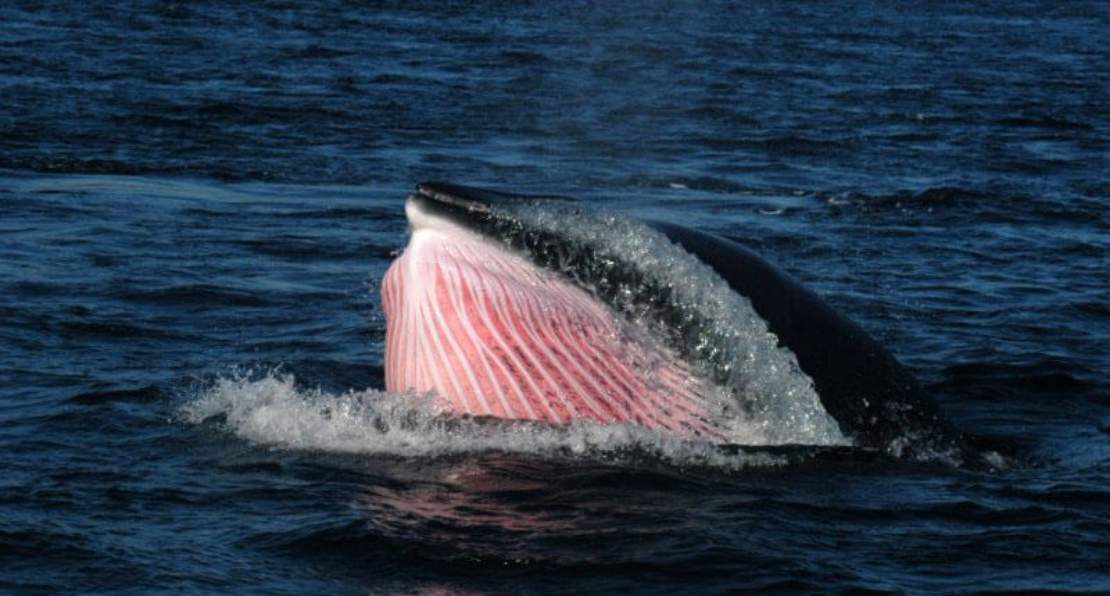Please look at the image and answer the question with a detailed explanation: Why is the whale's thermoregulation adaptation crucial?

According to the caption, the whale's thermoregulation adaptation is crucial for maintaining its body temperature in the cold ocean depths, which is essential for its survival.